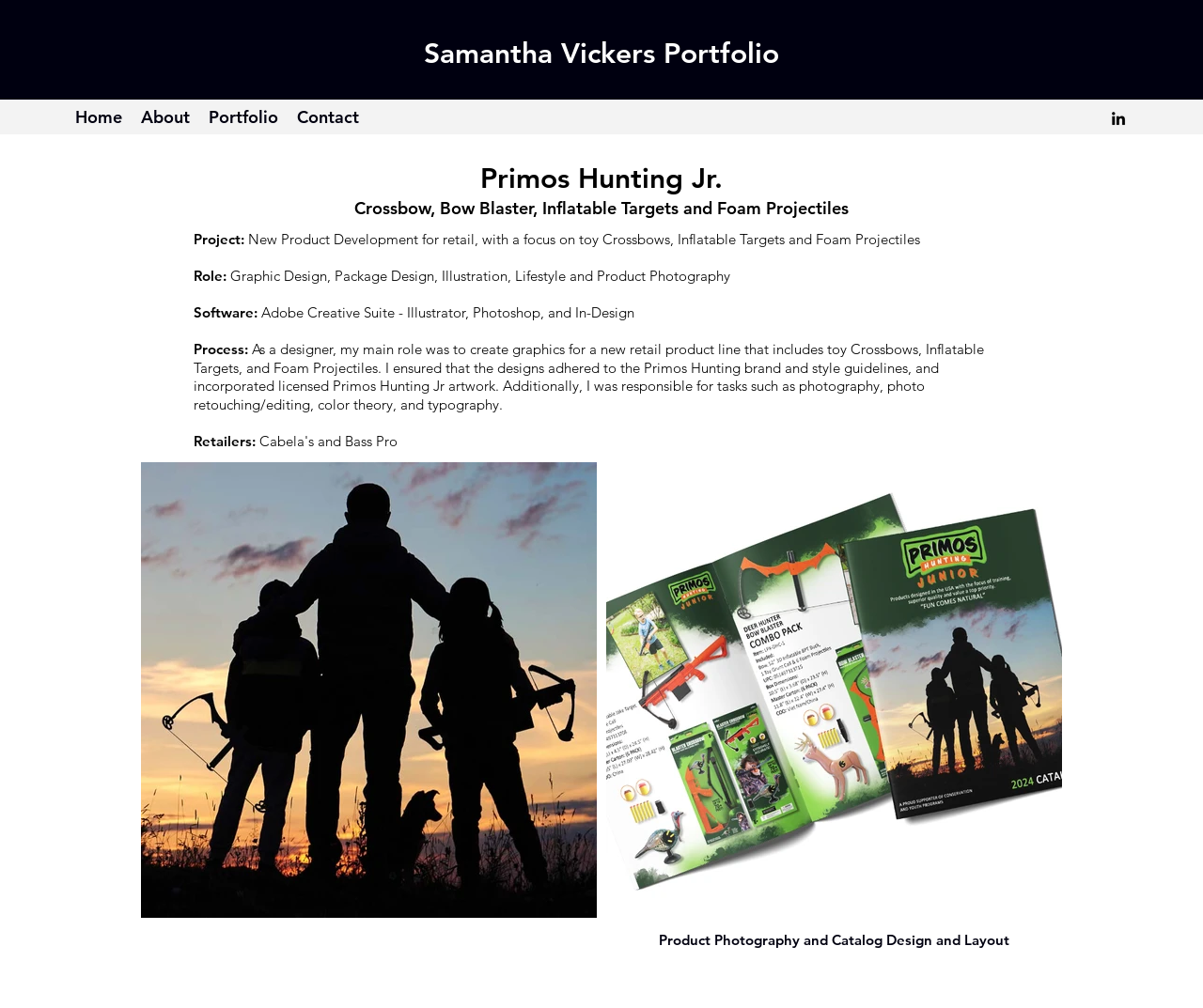Generate a thorough caption detailing the webpage content.

This webpage is about Samantha Vickers' portfolio, specifically showcasing her work on the Primos Hunting Jr. Crossbow, Bow Blaster, Inflatable Targets, and Foam Projectiles project. 

At the top left, there is a navigation menu with four links: Home, About, Portfolio, and Contact. On the top right, there is a social bar with a LinkedIn link, accompanied by the LinkedIn icon. 

Below the navigation menu, there is a large heading that reads "Samantha Vickers Portfolio". Underneath, there is a smaller heading that describes the project, followed by several sections of text that outline the project details, including the role, software used, and process. 

The project details are organized into sections, with headings such as "Project:", "Role:", "Software:", and "Process:". The text in these sections provides a brief overview of the project, including the tasks Samantha was responsible for, such as graphic design, package design, and photography. 

In the lower half of the page, there are two buttons. The first button is blank, while the second button reads "Product Photography and Catalog Design and Layout".